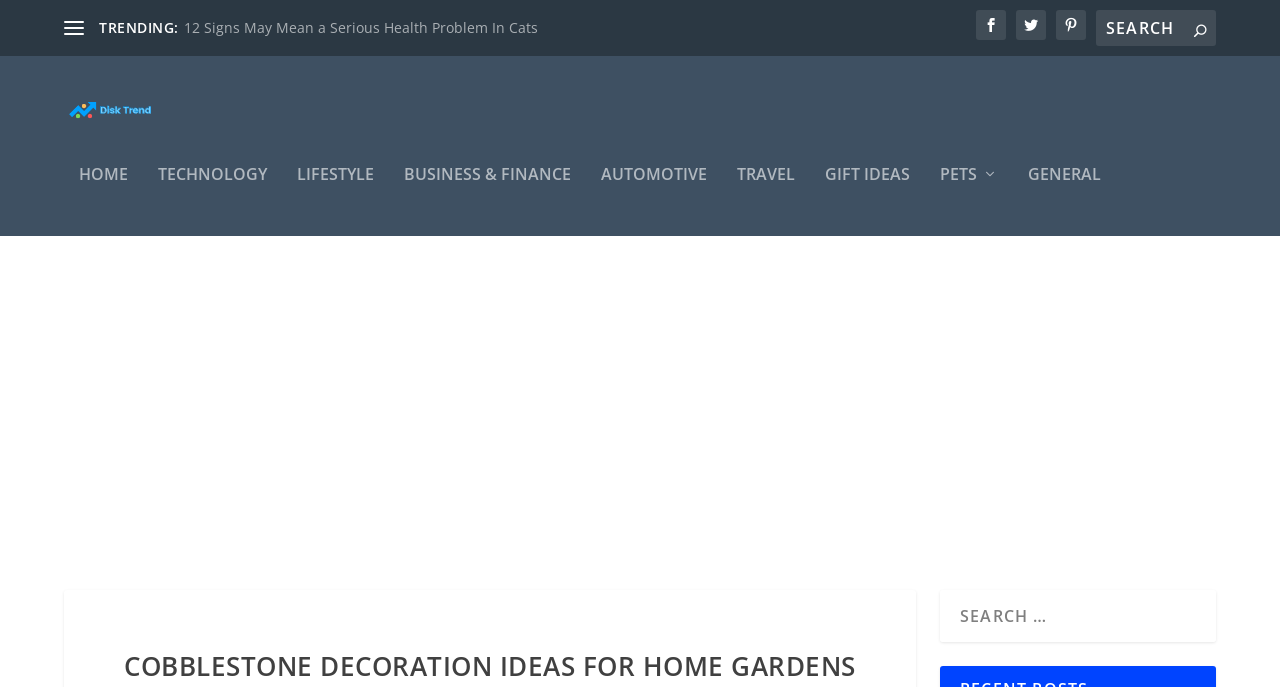Can you find the bounding box coordinates of the area I should click to execute the following instruction: "Go to HOME page"?

[0.062, 0.262, 0.1, 0.364]